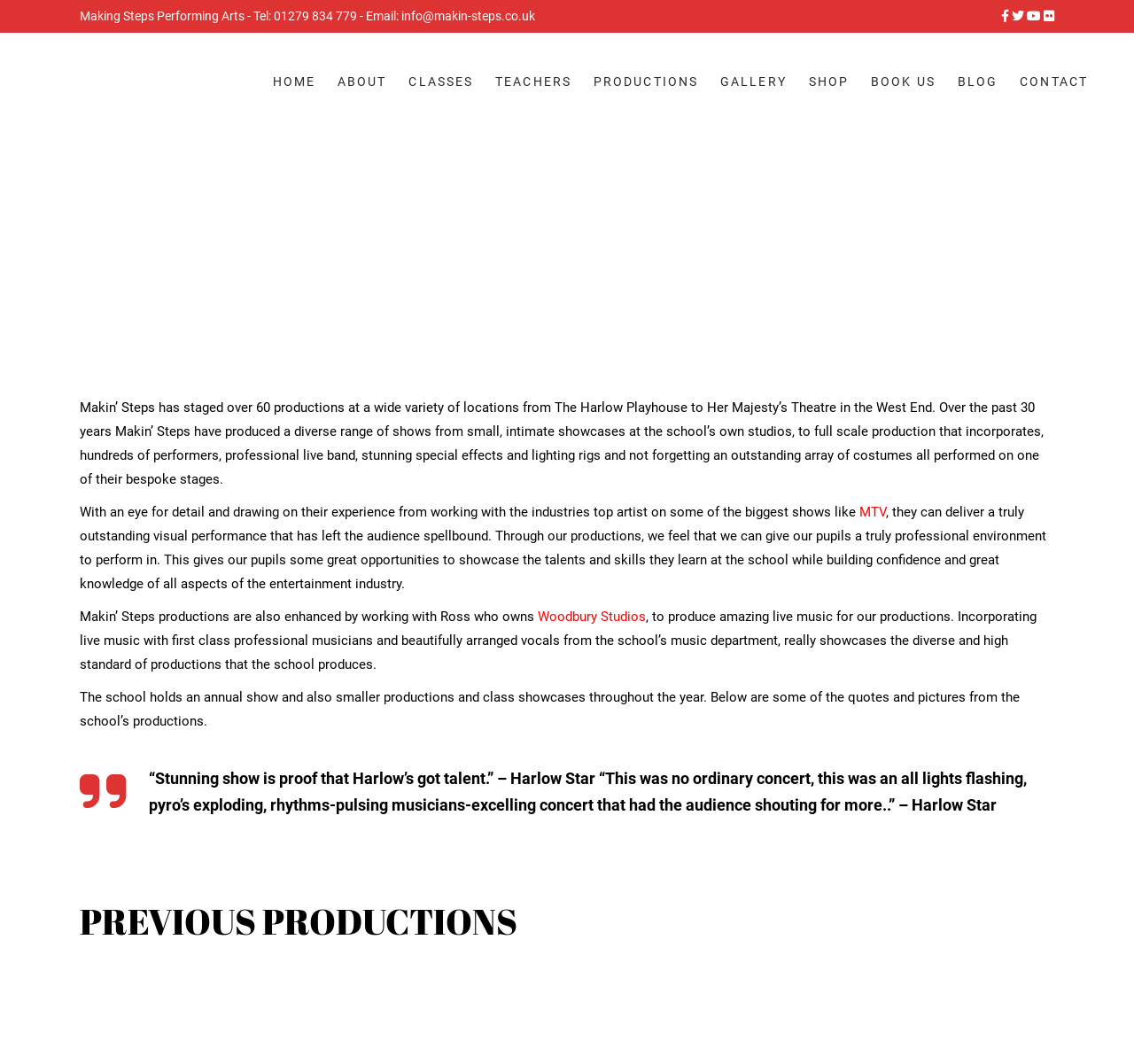Identify the bounding box of the HTML element described here: "Woodbury Studios". Provide the coordinates as four float numbers between 0 and 1: [left, top, right, bottom].

[0.474, 0.572, 0.57, 0.587]